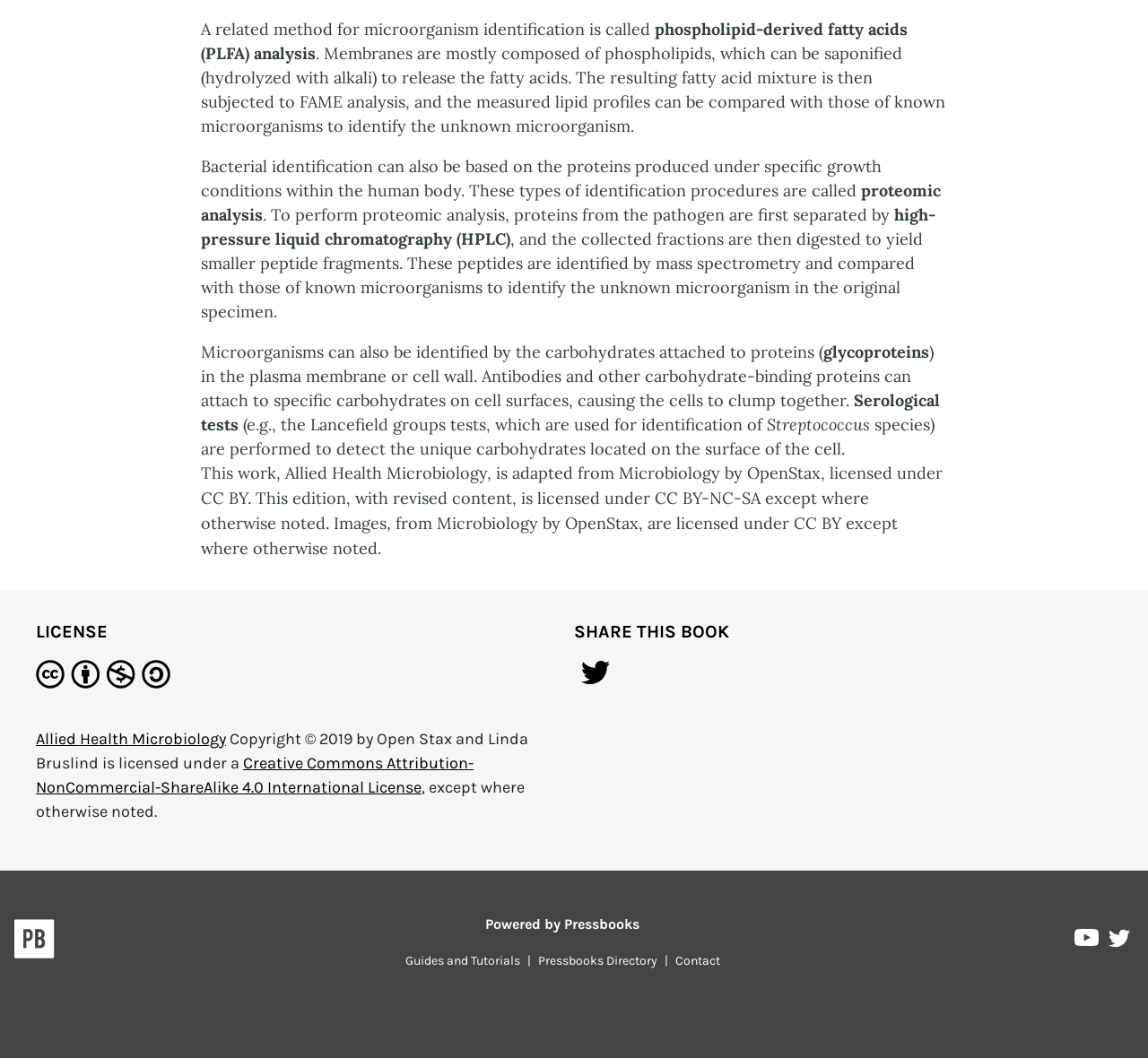Show the bounding box coordinates for the element that needs to be clicked to execute the following instruction: "Click the 'Home' link". Provide the coordinates in the form of four float numbers between 0 and 1, i.e., [left, top, right, bottom].

None